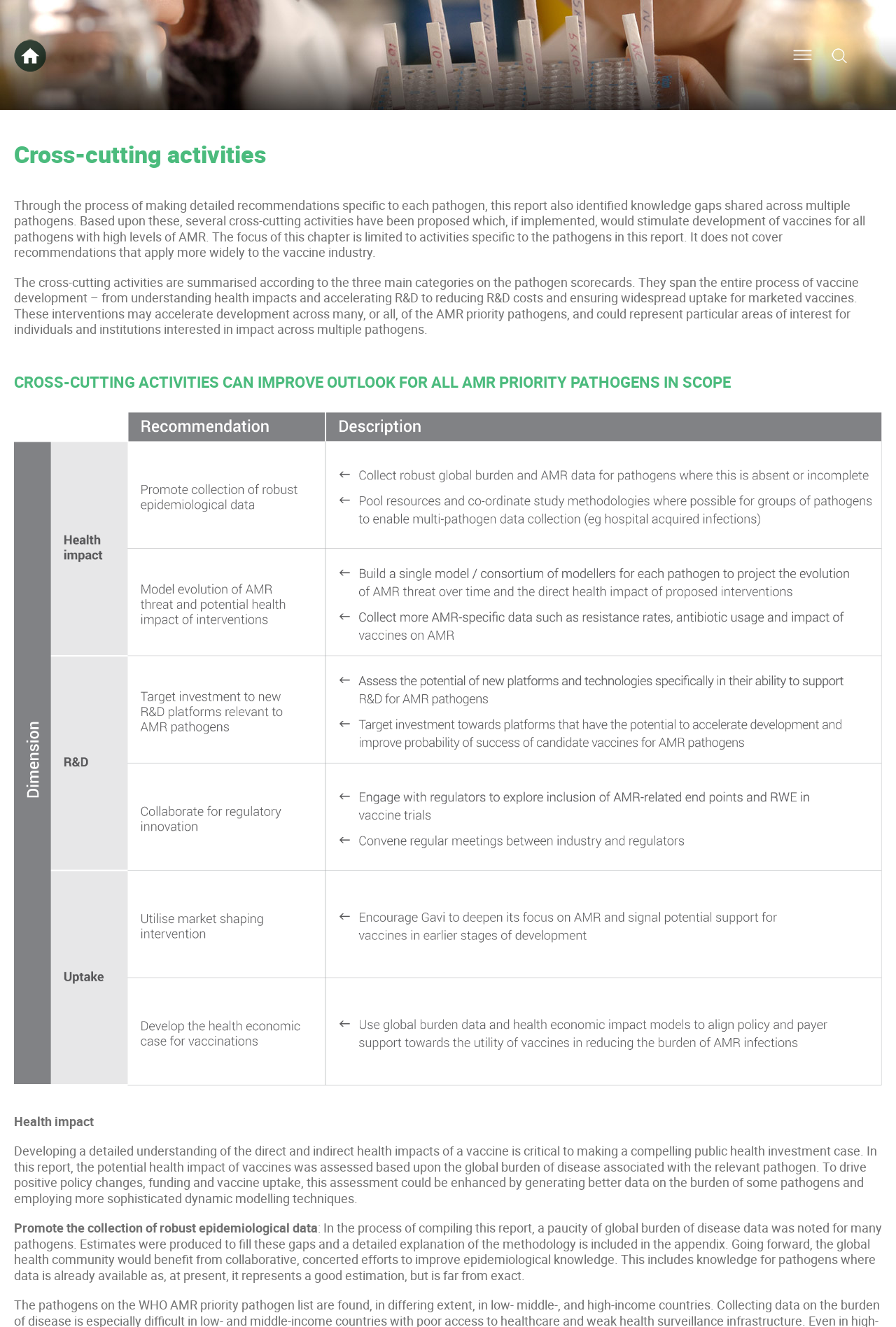Provide the bounding box coordinates of the UI element that matches the description: "title="Home"".

[0.016, 0.042, 0.052, 0.055]